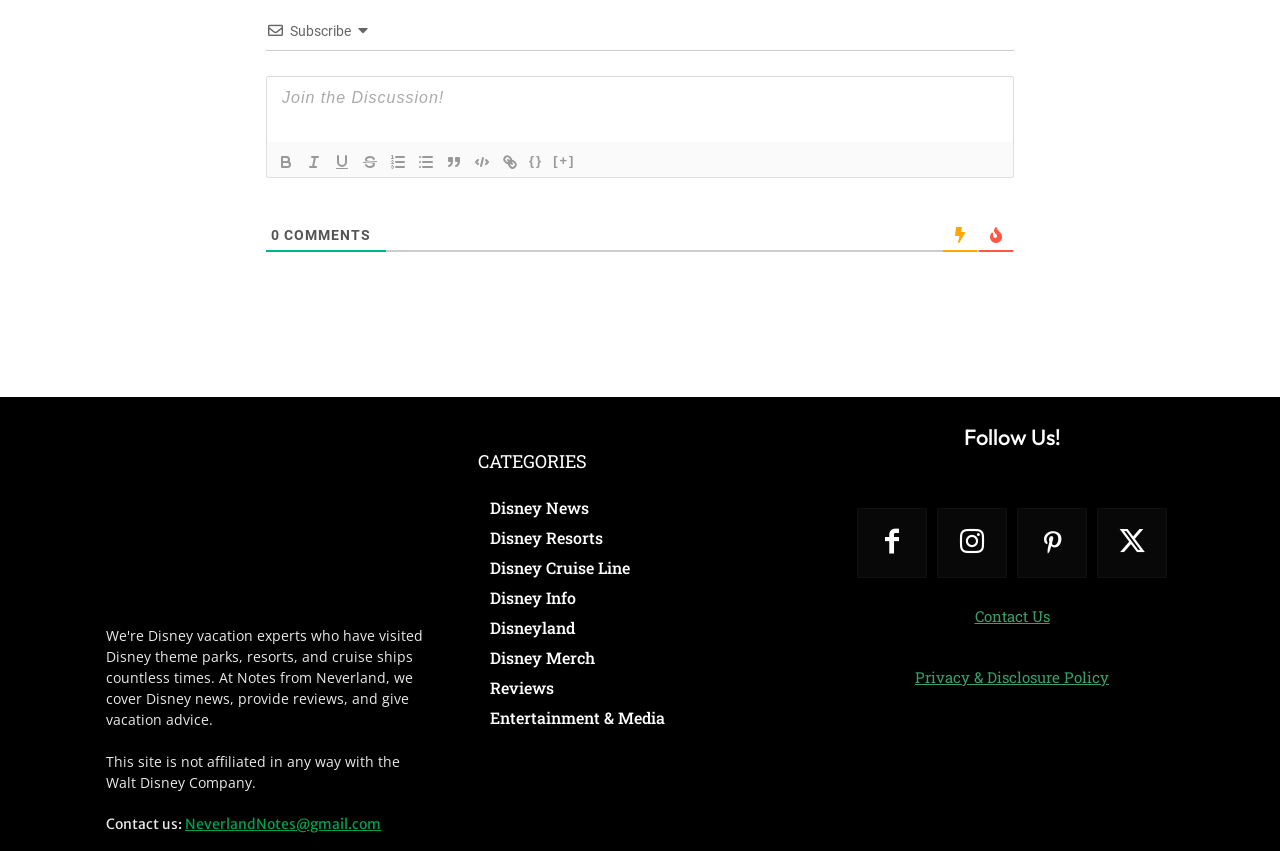How many social media links are there?
From the screenshot, supply a one-word or short-phrase answer.

4